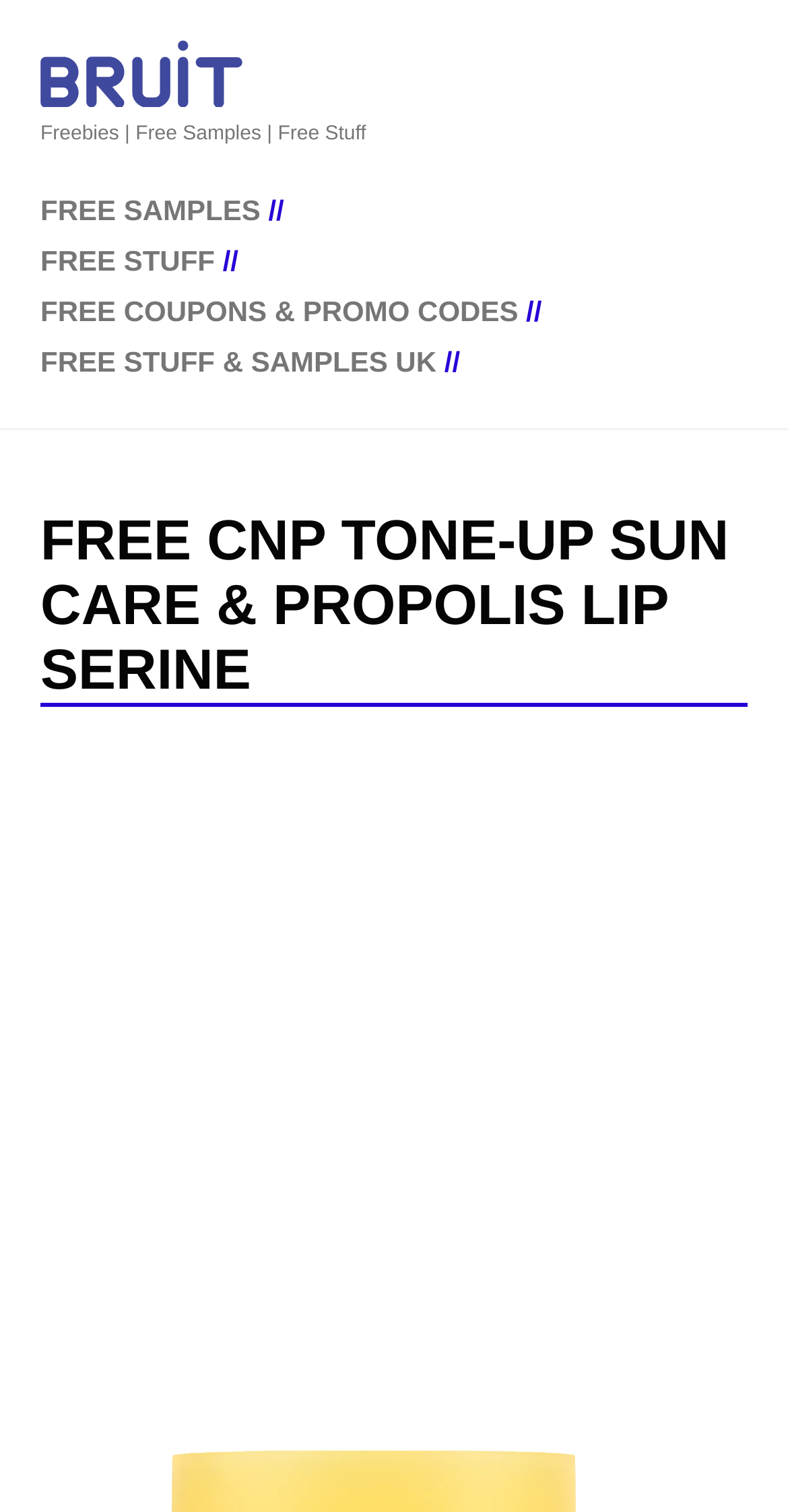Please give a succinct answer using a single word or phrase:
What type of links are available on the webpage?

Freebies, samples, and stuff